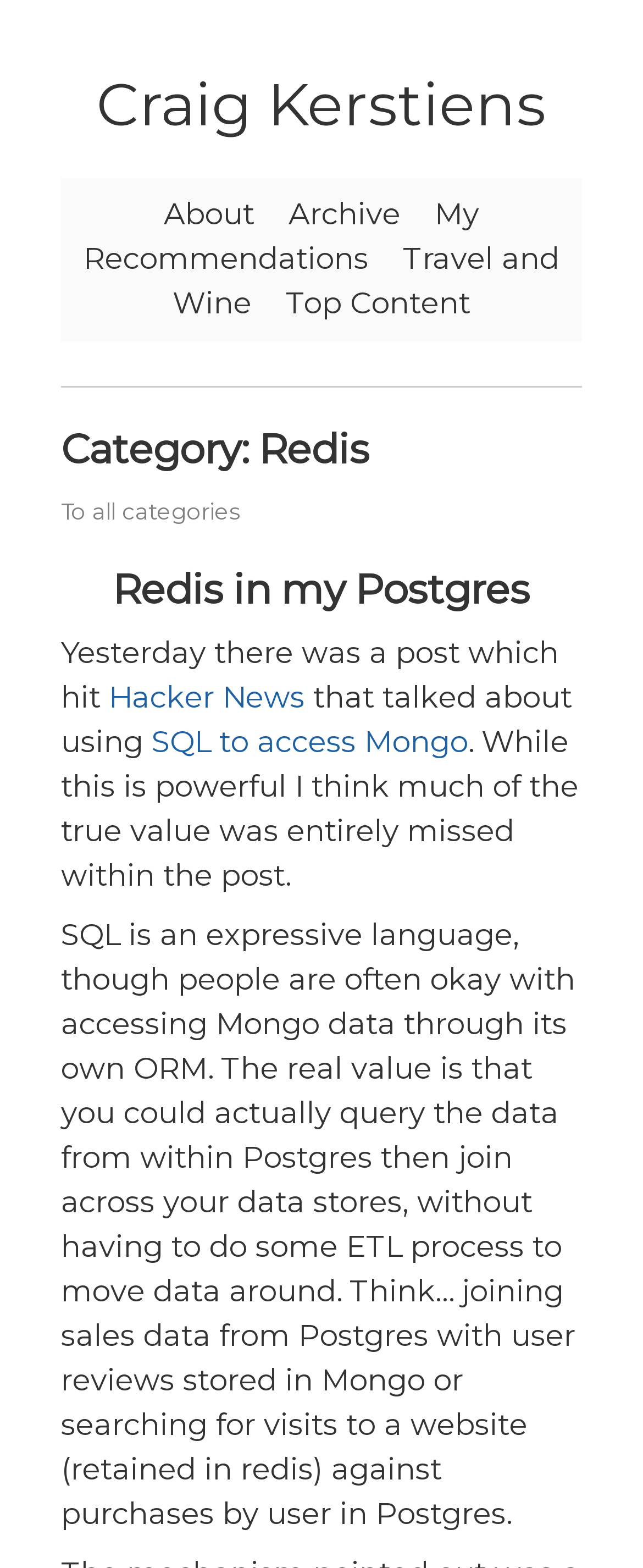Please identify the bounding box coordinates of the clickable area that will fulfill the following instruction: "explore Top Content". The coordinates should be in the format of four float numbers between 0 and 1, i.e., [left, top, right, bottom].

[0.445, 0.182, 0.732, 0.205]